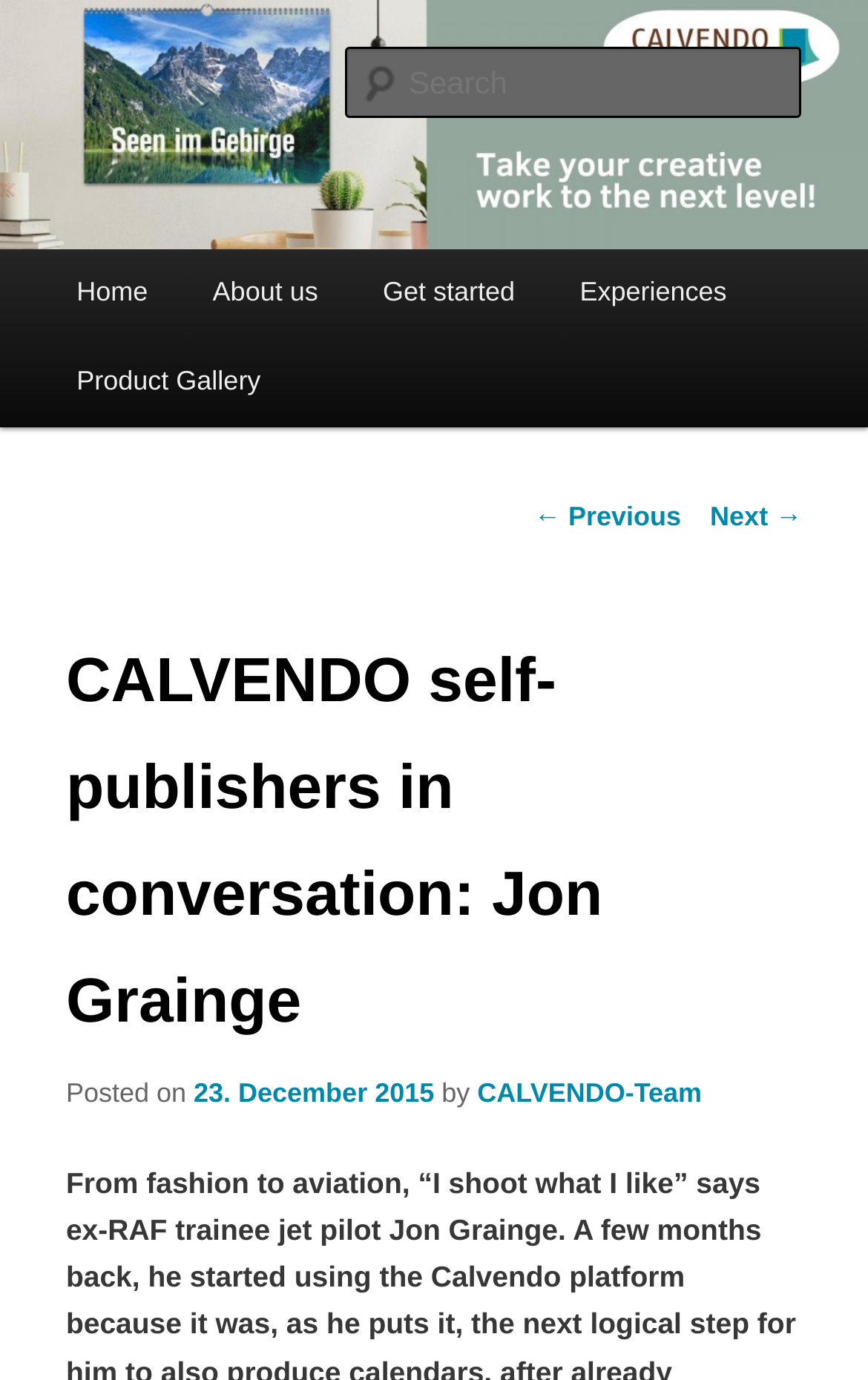What is the name of the self-publisher in conversation?
Can you provide a detailed and comprehensive answer to the question?

The question can be answered by looking at the heading 'CALVENDO self-publishers in conversation: Jon Grainge' which is located in the main content area of the webpage.